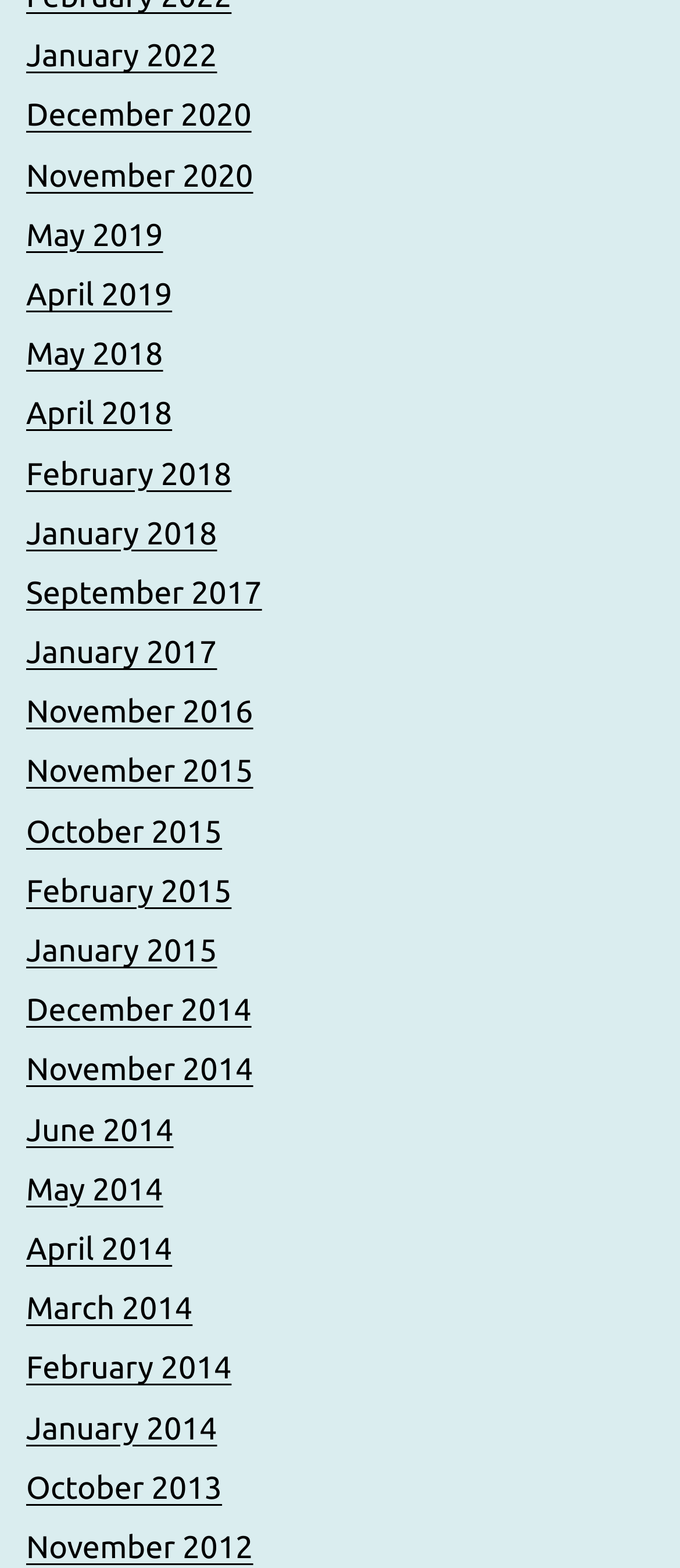How many links are there on the webpage?
Refer to the screenshot and answer in one word or phrase.

42